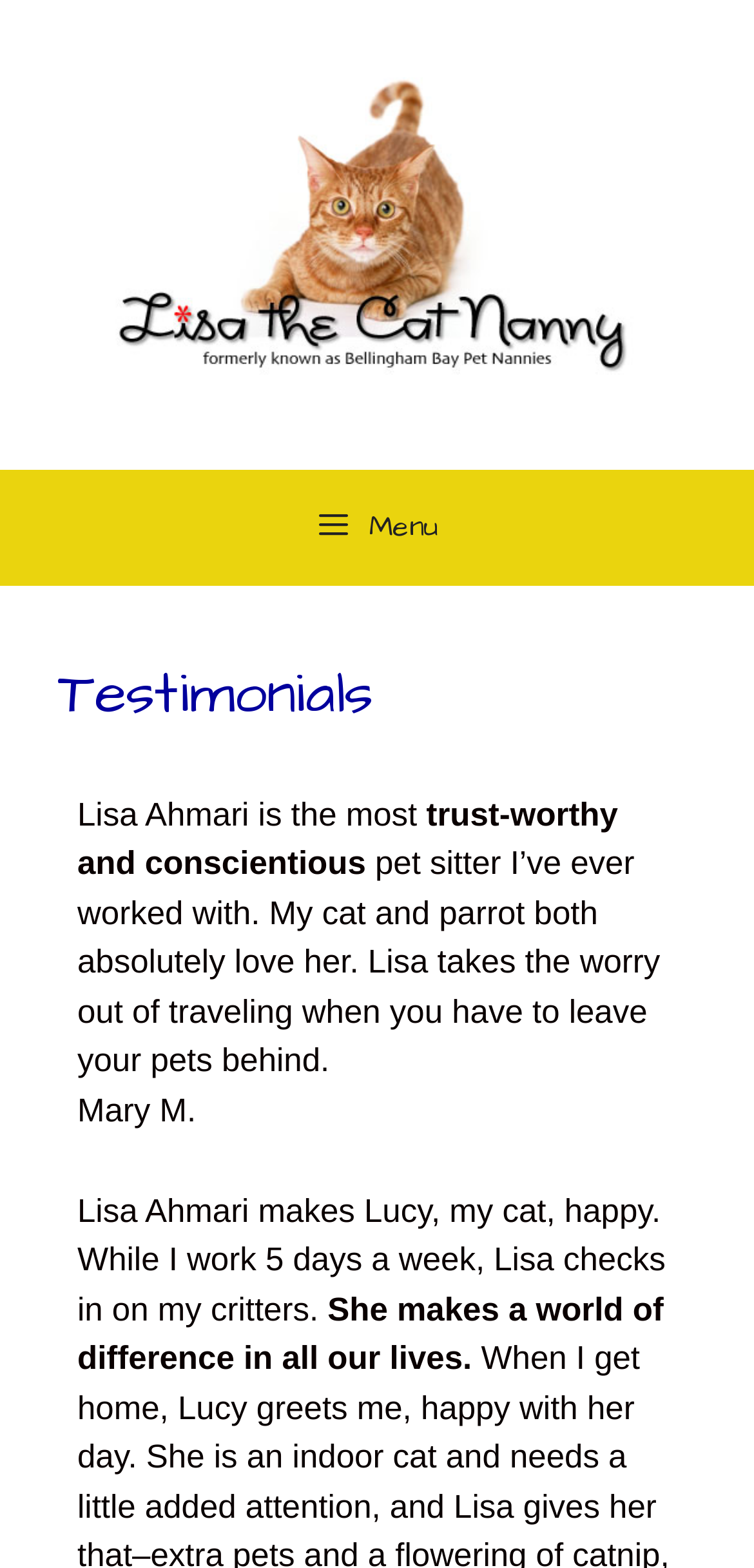What is the name of the cat mentioned in the testimonial?
Please utilize the information in the image to give a detailed response to the question.

In the second testimonial, it is mentioned that Lisa Ahmari makes Lucy, the cat, happy while the owner is away at work.